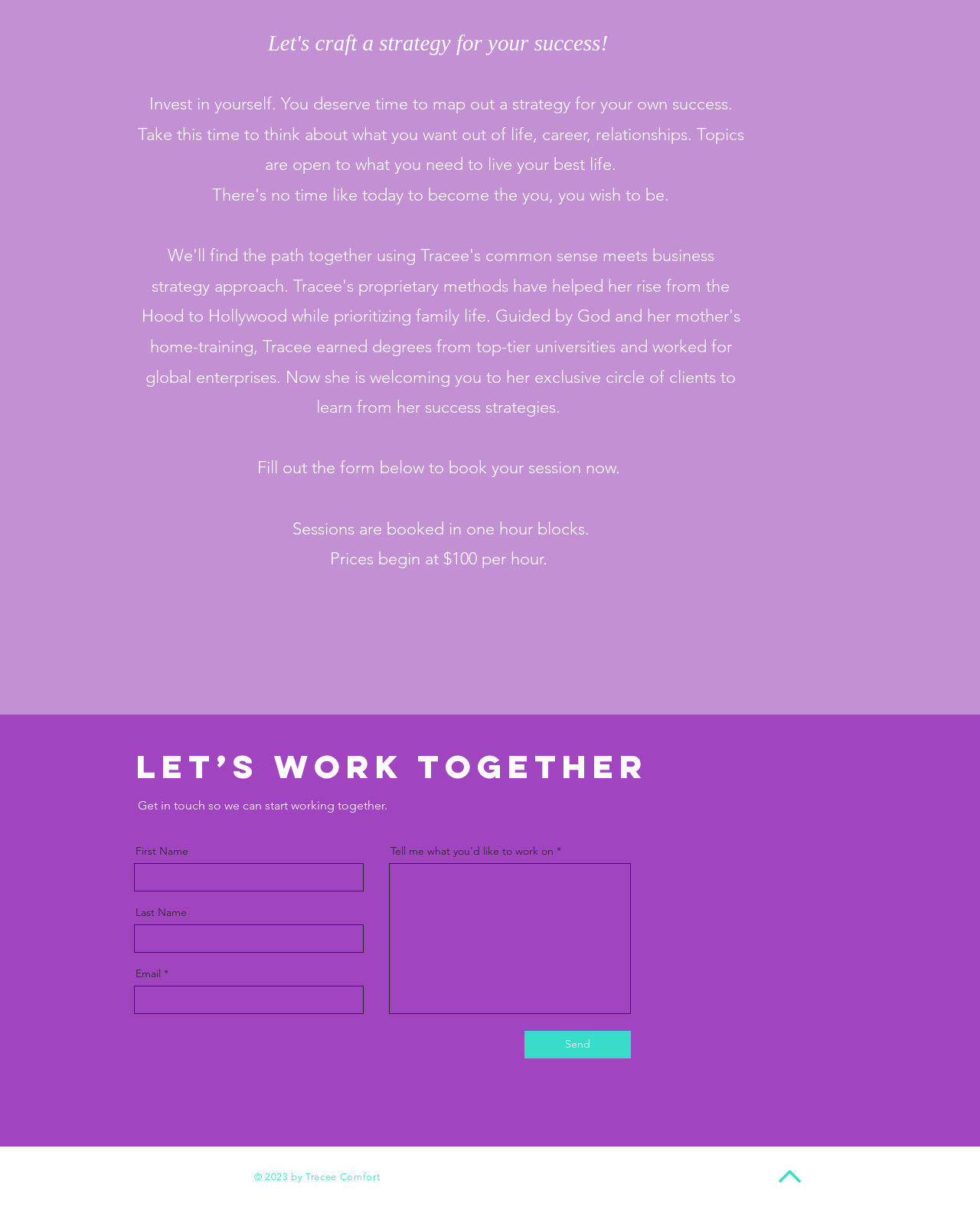Using the description "name="email"", locate and provide the bounding box of the UI element.

[0.137, 0.817, 0.371, 0.84]